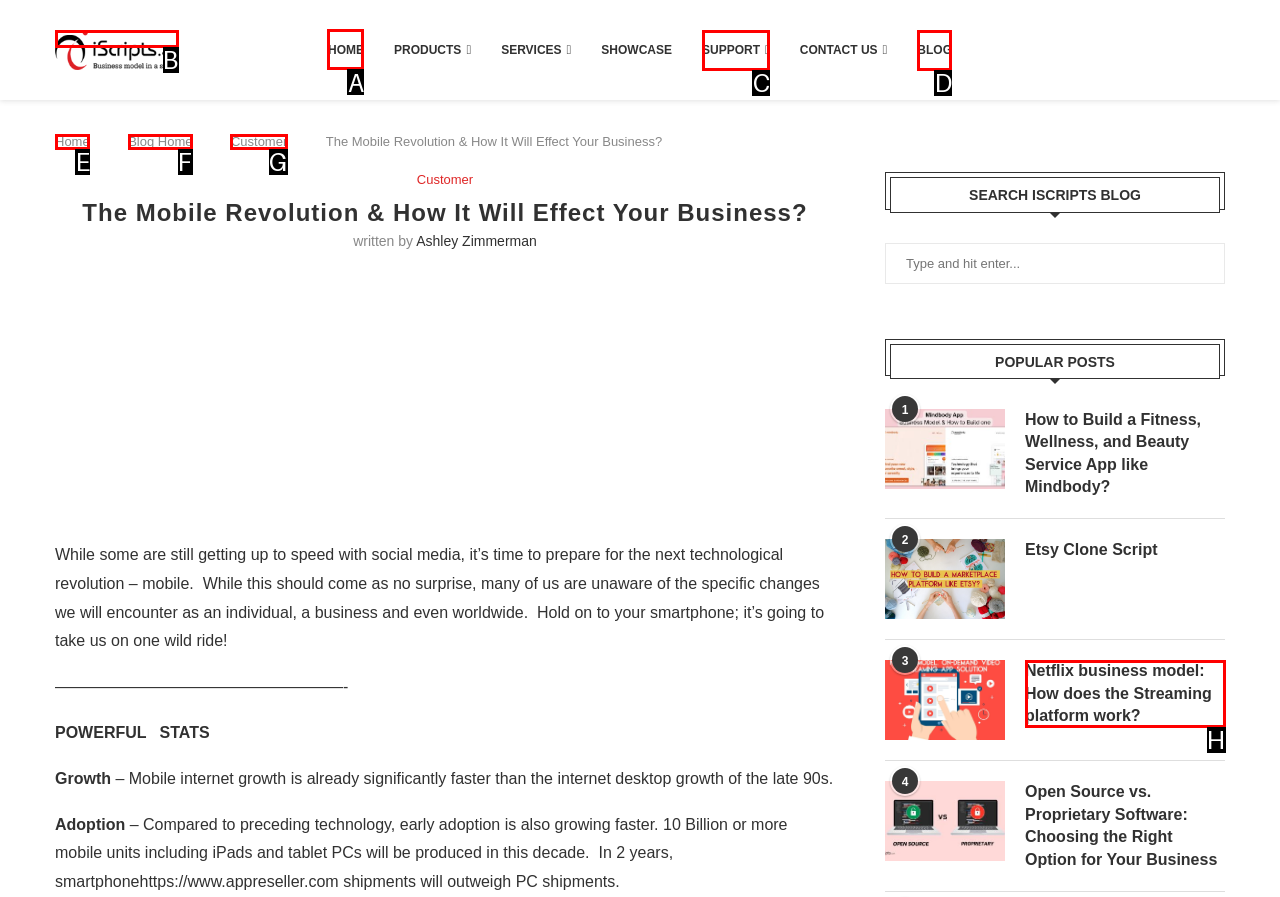Determine the appropriate lettered choice for the task: Click on the 'HOME' link. Reply with the correct letter.

A